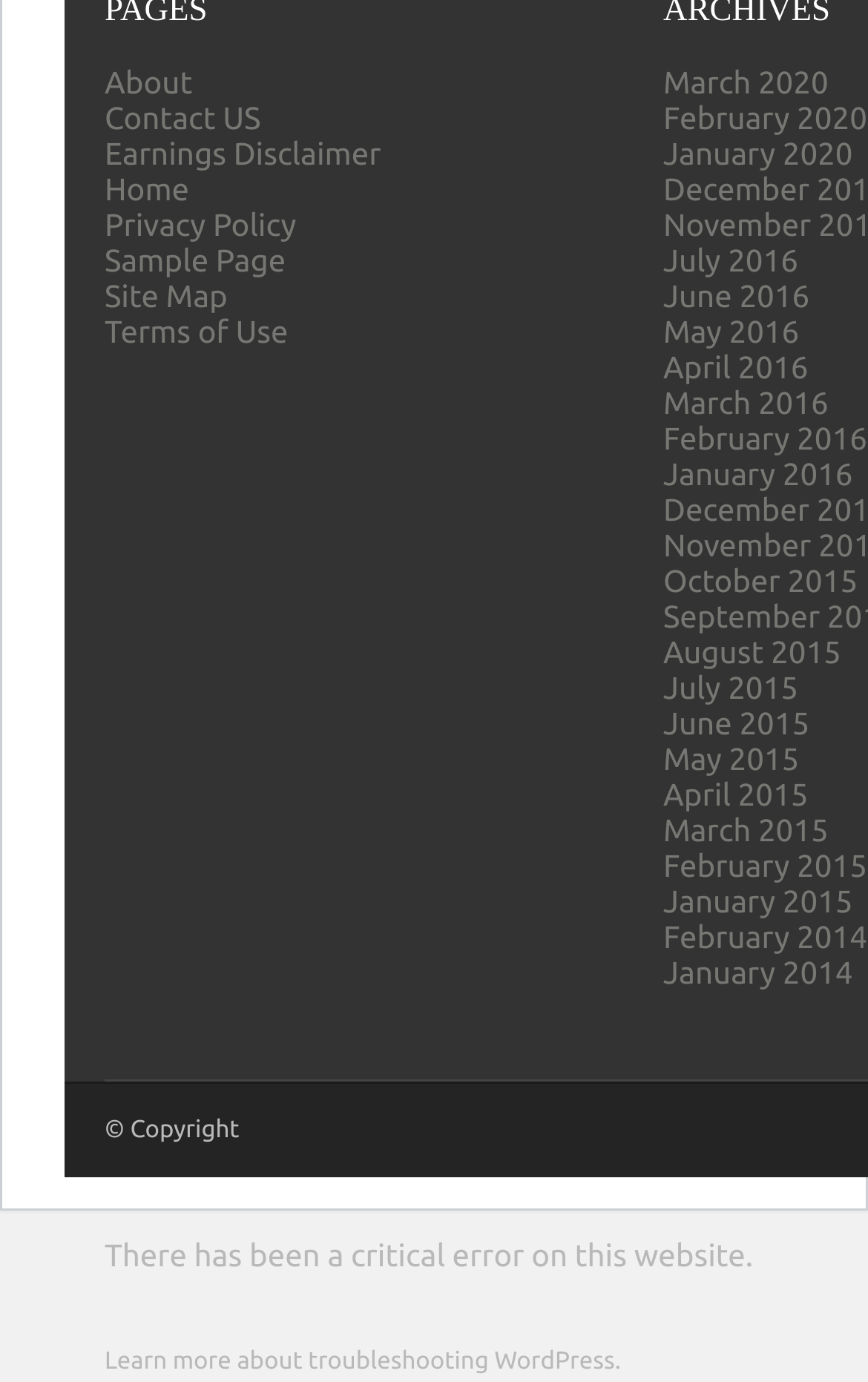Give a one-word or short phrase answer to this question: 
What is the copyright information displayed on the webpage?

Copyright